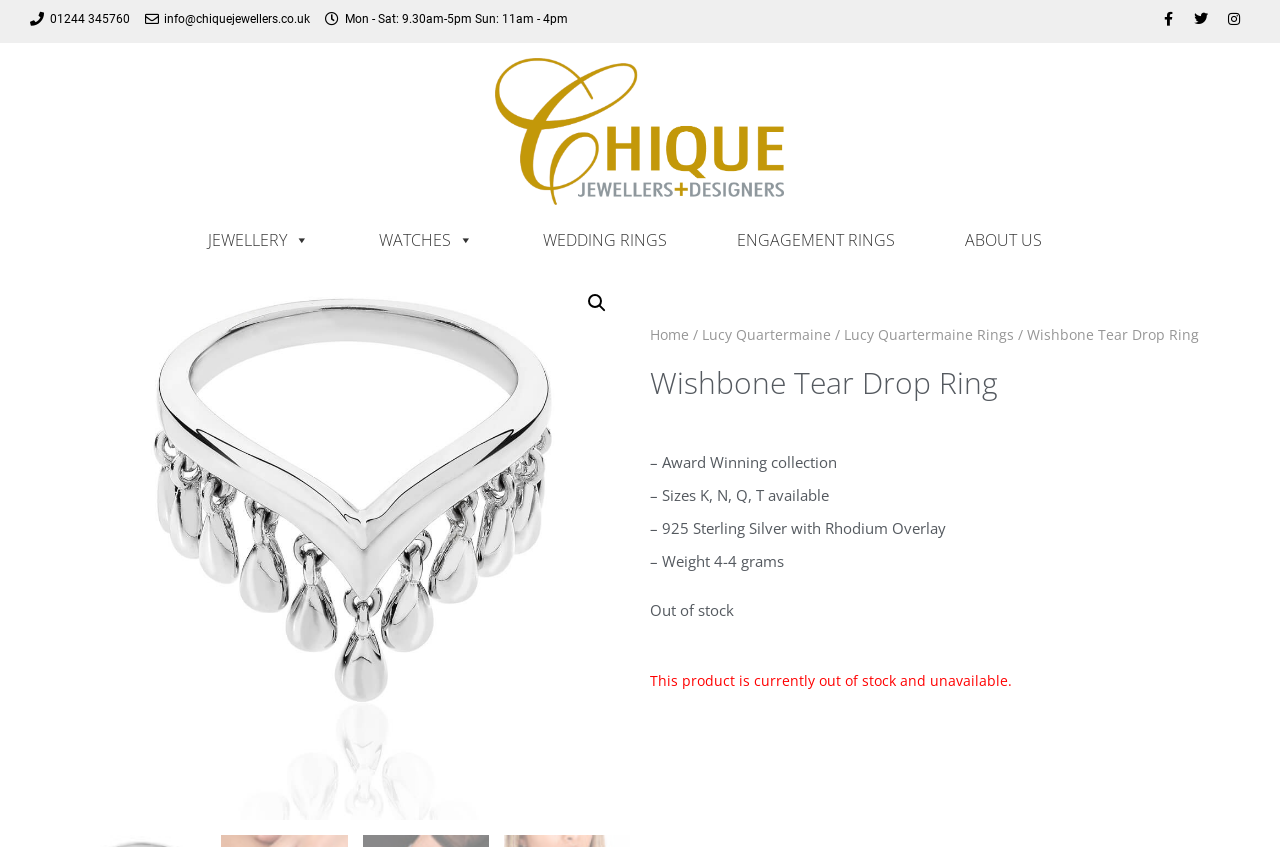What is the brand of the Wishbone Tear Drop Ring?
Look at the image and construct a detailed response to the question.

I found the answer by looking at the breadcrumb navigation section, where it lists the categories and subcategories. One of the categories is 'Lucy Quartermaine', which suggests that it is the brand of the ring.